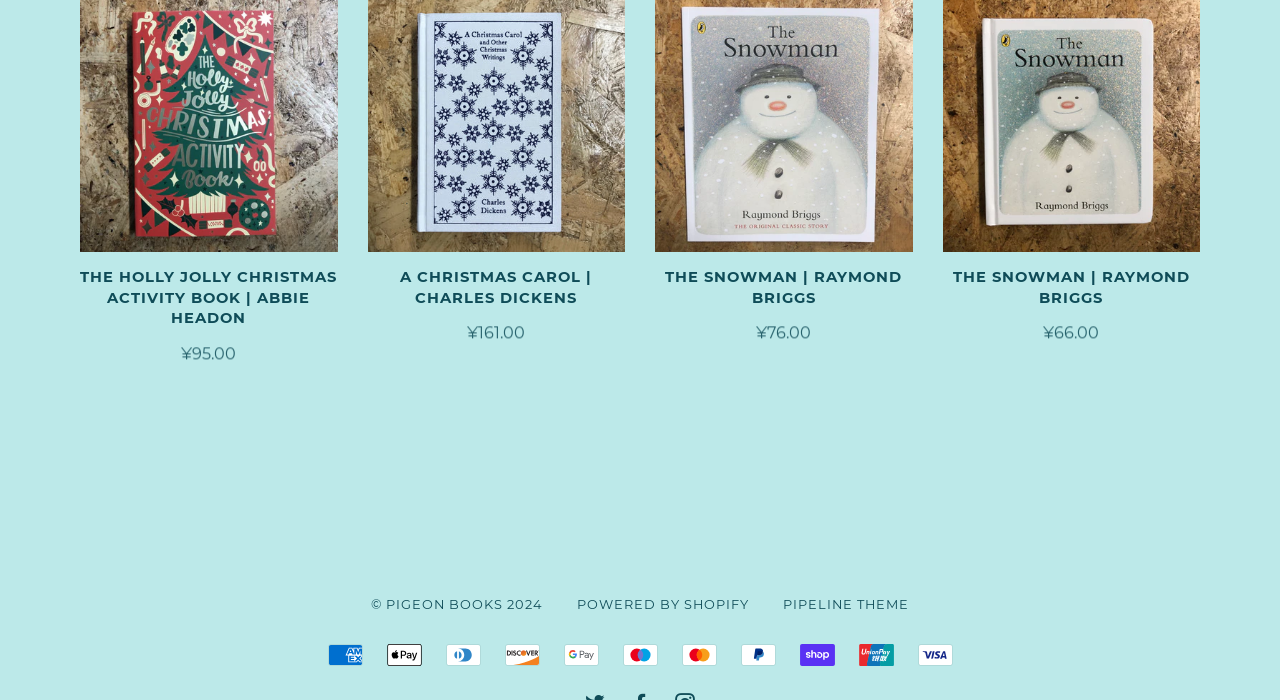Please reply with a single word or brief phrase to the question: 
What is the author of 'A CHRISTMAS CAROL'?

CHARLES DICKENS